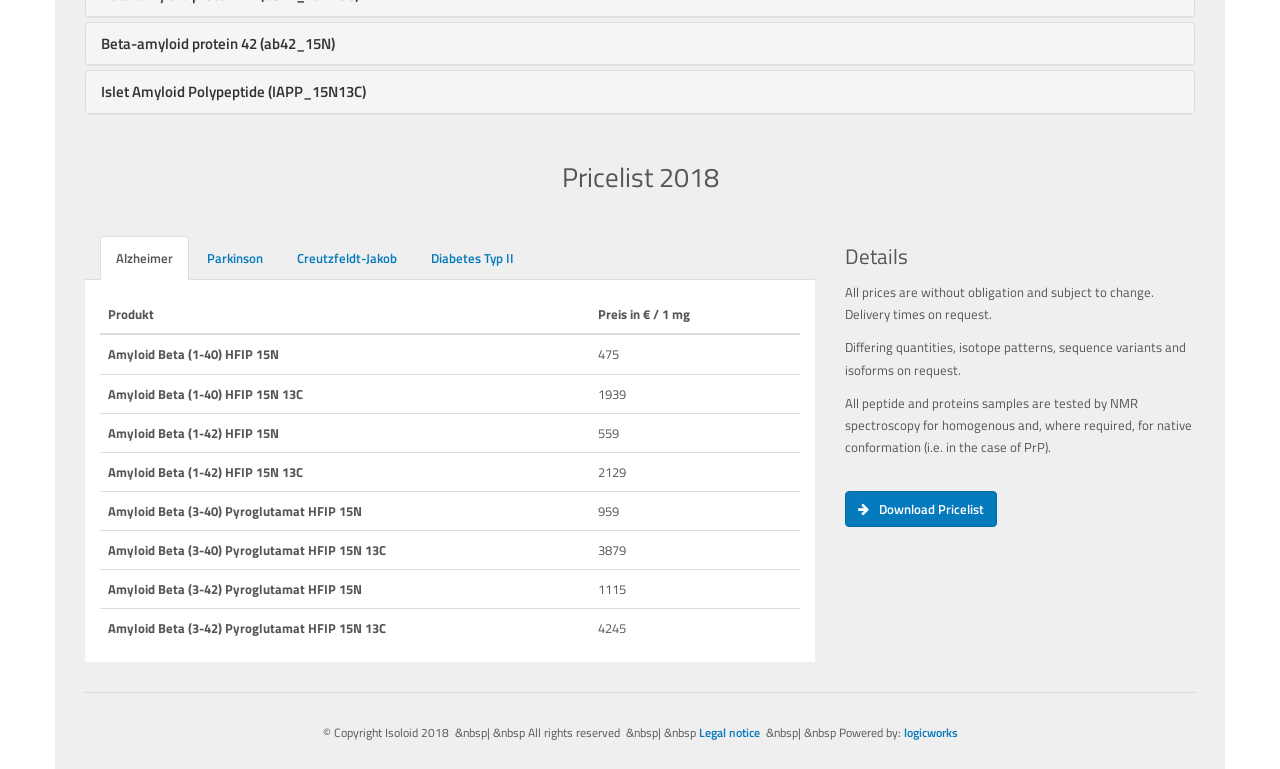Please identify the bounding box coordinates of the element on the webpage that should be clicked to follow this instruction: "Go to the 'Legal notice' page". The bounding box coordinates should be given as four float numbers between 0 and 1, formatted as [left, top, right, bottom].

[0.546, 0.94, 0.593, 0.965]